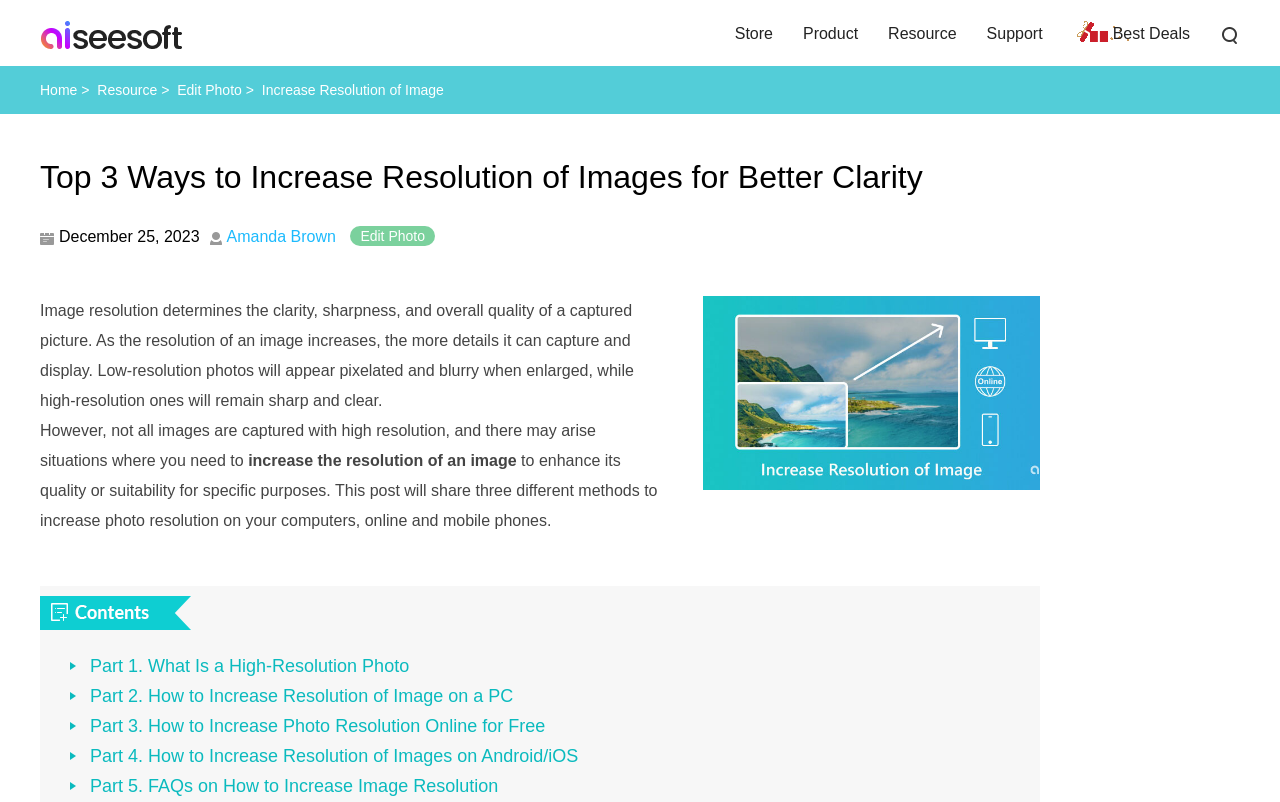Bounding box coordinates must be specified in the format (top-left x, top-left y, bottom-right x, bottom-right y). All values should be floating point numbers between 0 and 1. What are the bounding box coordinates of the UI element described as: Amanda Brown

[0.164, 0.284, 0.262, 0.307]